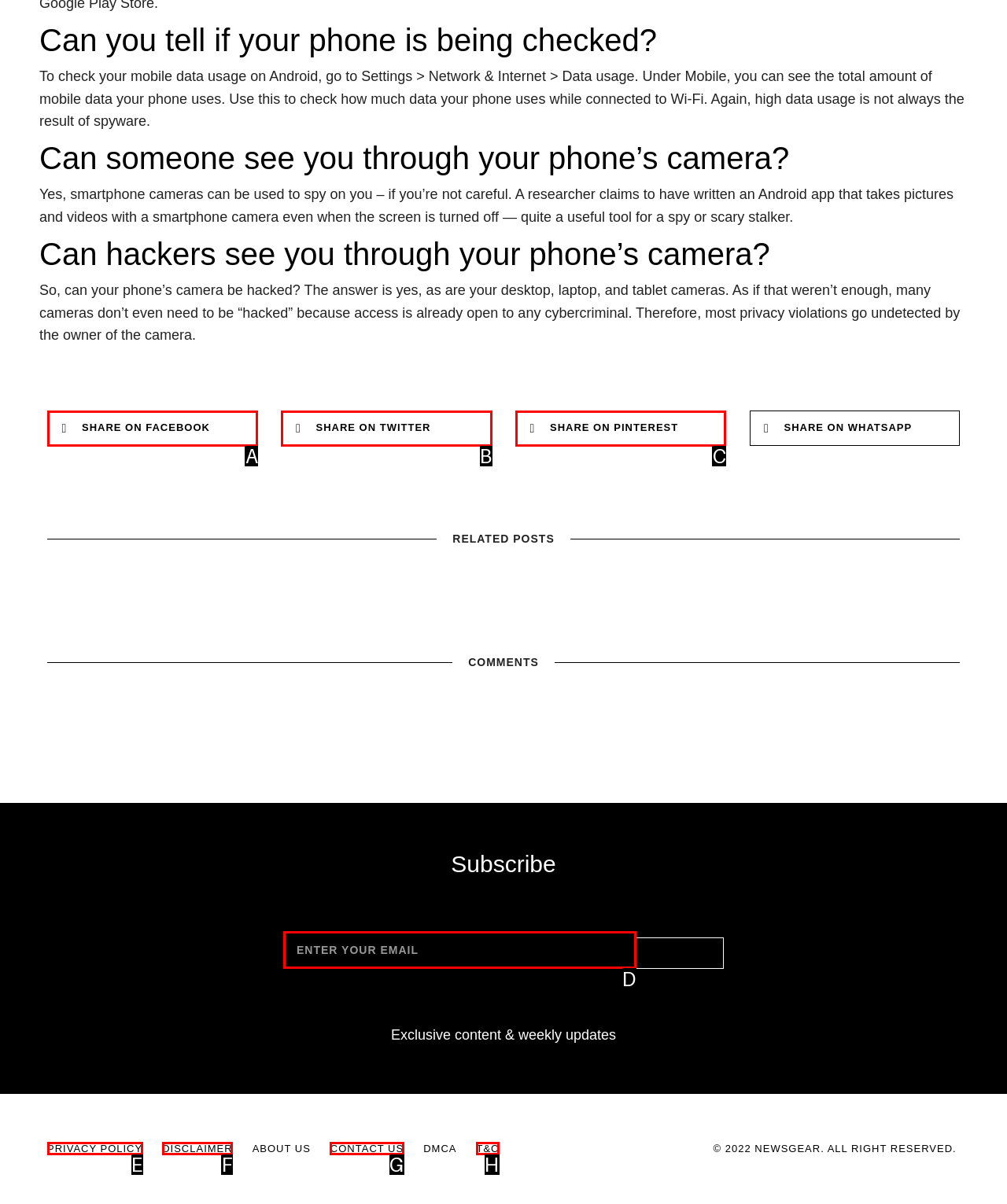Find the option that fits the given description: Share on Twitter
Answer with the letter representing the correct choice directly.

B